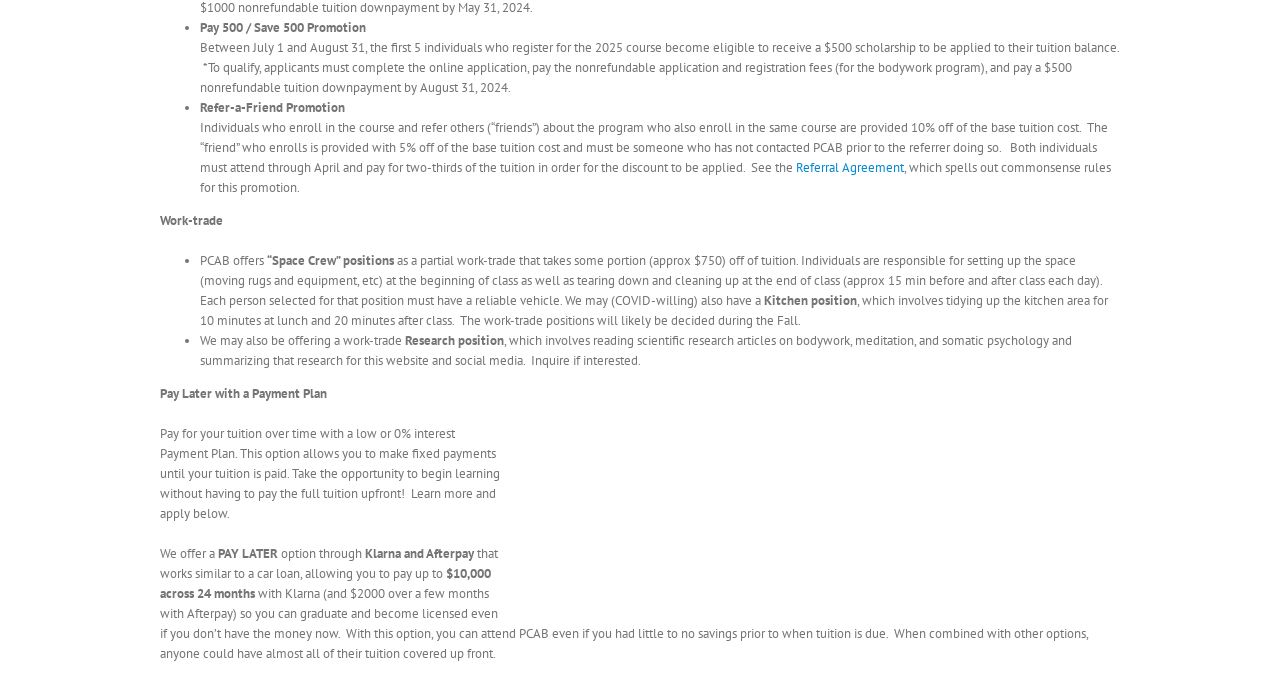What is the discount for individuals who refer friends to enroll in the course?
Please provide a comprehensive and detailed answer to the question.

The webpage states that individuals who enroll in the course and refer others (friends) who also enroll in the same course are provided 10% off of the base tuition cost. The friend who enrolls is provided with 5% off of the base tuition cost and must be someone who has not contacted PCAB prior to the referrer doing so.